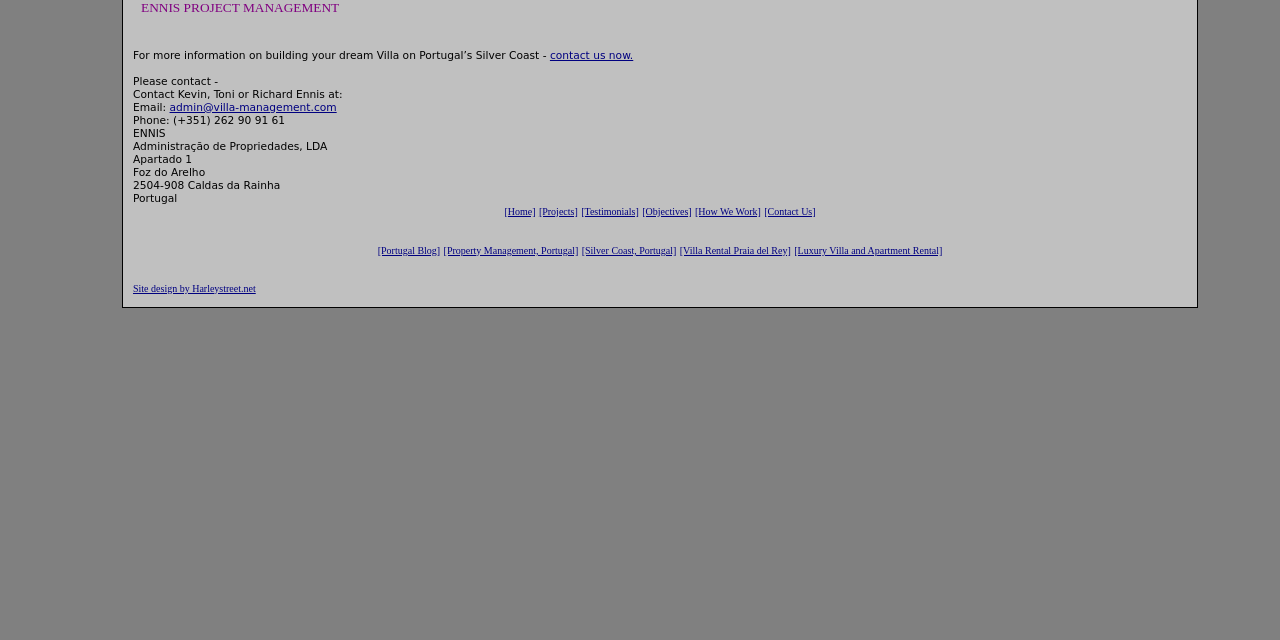Determine the bounding box for the HTML element described here: "admin@villa-management.com". The coordinates should be given as [left, top, right, bottom] with each number being a float between 0 and 1.

[0.132, 0.157, 0.263, 0.178]